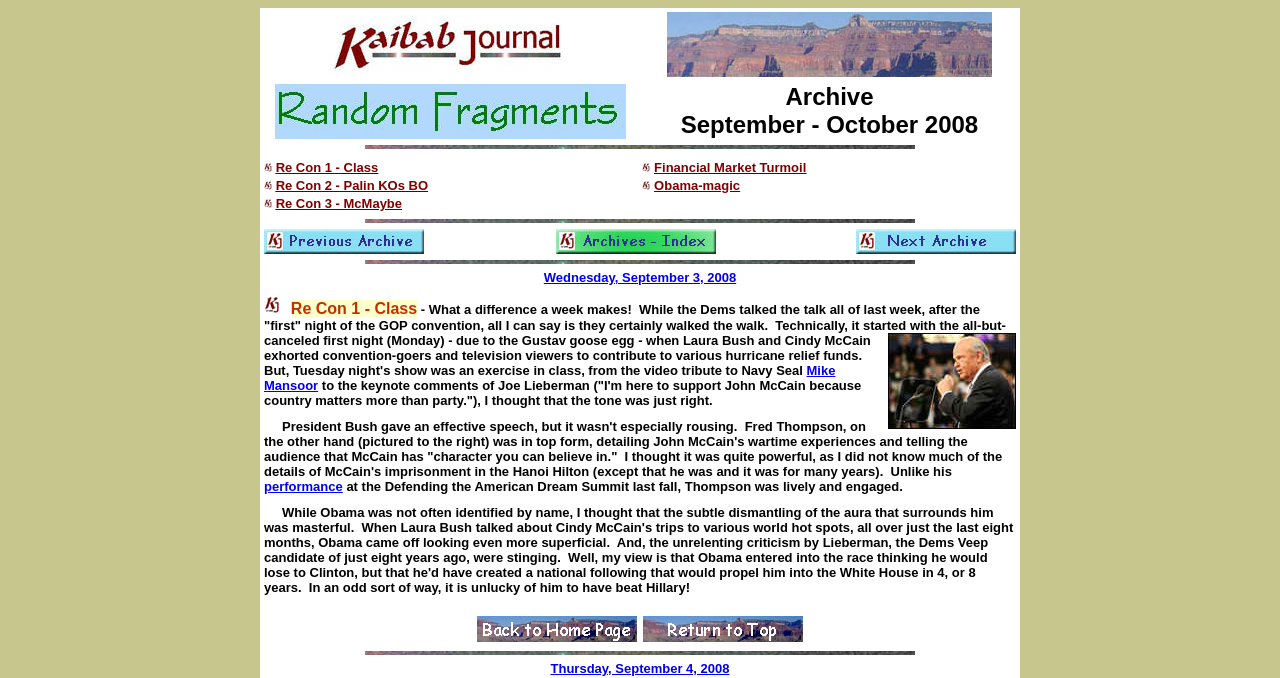Generate a detailed explanation of the webpage's features and information.

The webpage is a blog titled "Kaibab Journal - Random Fragments - September to October 2008". At the top, there is a header section with a logo and a title "Kaibab Journal" on the left, and a "Kaibab Journal Grand Canyon Logo" on the right. Below the header, there is a section with two columns. The left column has a title "Random Fragments" and an image below it, while the right column has a title "Archive September - October 2008".

The main content of the webpage is divided into several sections, each with a title and a date. The first section is titled "Re Con 1 - Class Re Con 2 - Palin KOs BO Re Con 3 - McMaybe" and has three links with corresponding images. The second section is titled "Financial Market Turmoil Obama-magic" and also has two links with images.

Below these sections, there are several images and links scattered across the page, with no clear organization or grouping. Some of the images appear to be decorative, while others may be related to the content of the page.

The main article on the page is titled "Wednesday, September 3, 2008" and is a lengthy piece of text discussing politics and current events. The article includes several links to other pages or articles, as well as an image of Fred Thompson. The text is divided into several paragraphs, with some sentences highlighted as links.

At the bottom of the page, there is a section with a table containing two columns of links and images. The final element on the page is an image with a link titled "Thursday, September 4, 2008".